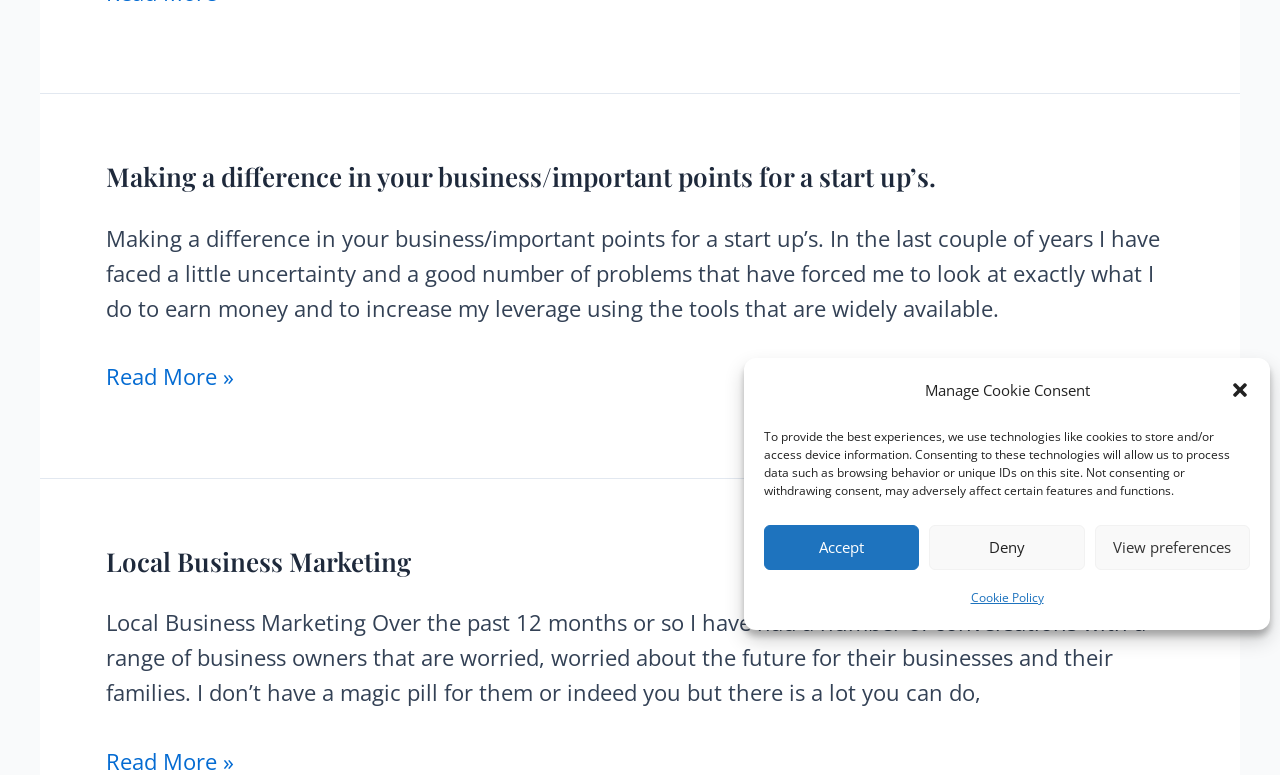Using the description: "View preferences", determine the UI element's bounding box coordinates. Ensure the coordinates are in the format of four float numbers between 0 and 1, i.e., [left, top, right, bottom].

[0.855, 0.677, 0.977, 0.735]